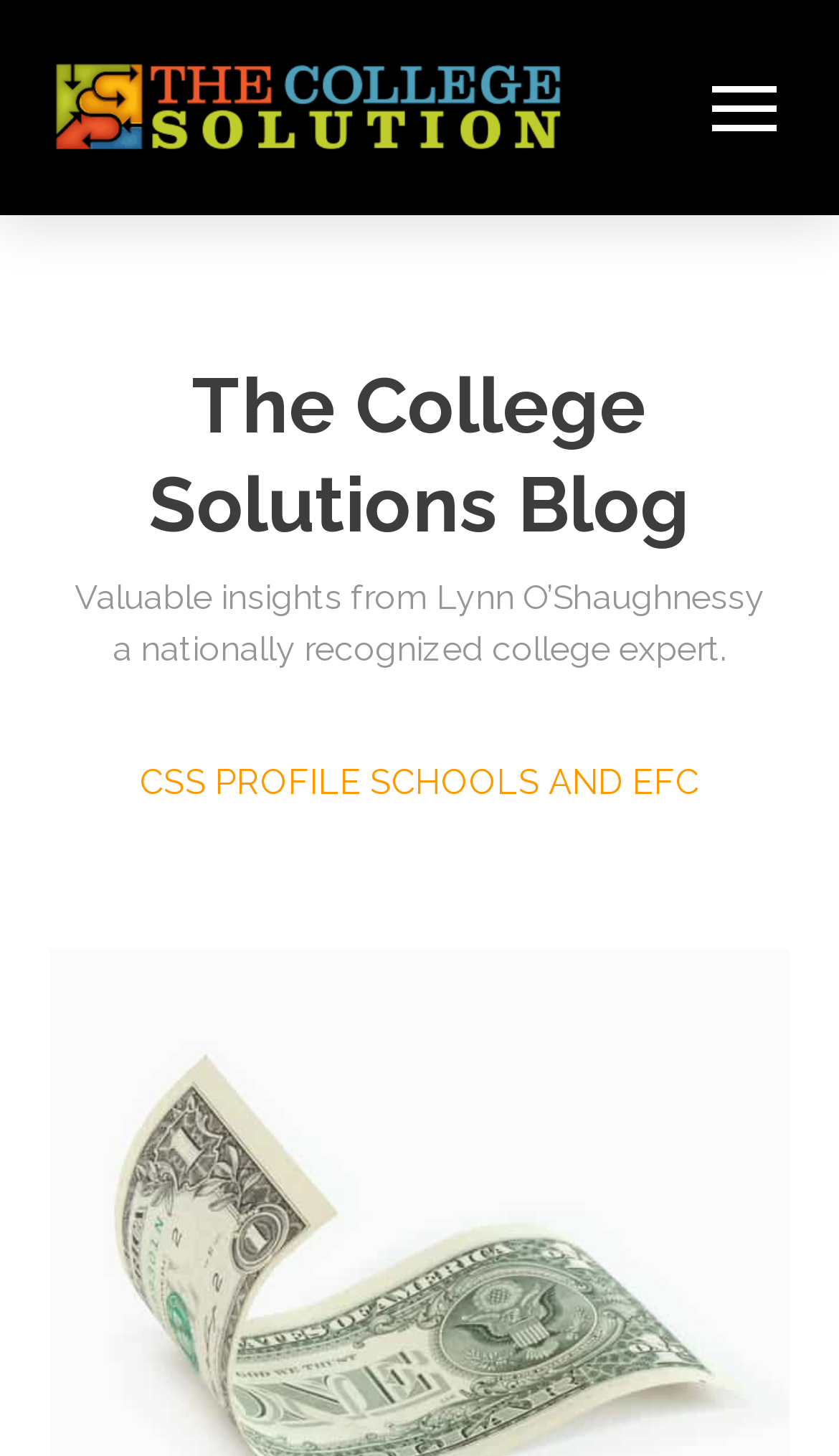Please provide a detailed answer to the question below based on the screenshot: 
What is the profession of Lynn O’Shaughnessy?

I determined the profession by reading the static text element with the text 'a nationally recognized college expert.' which is a sibling of the author's name element.